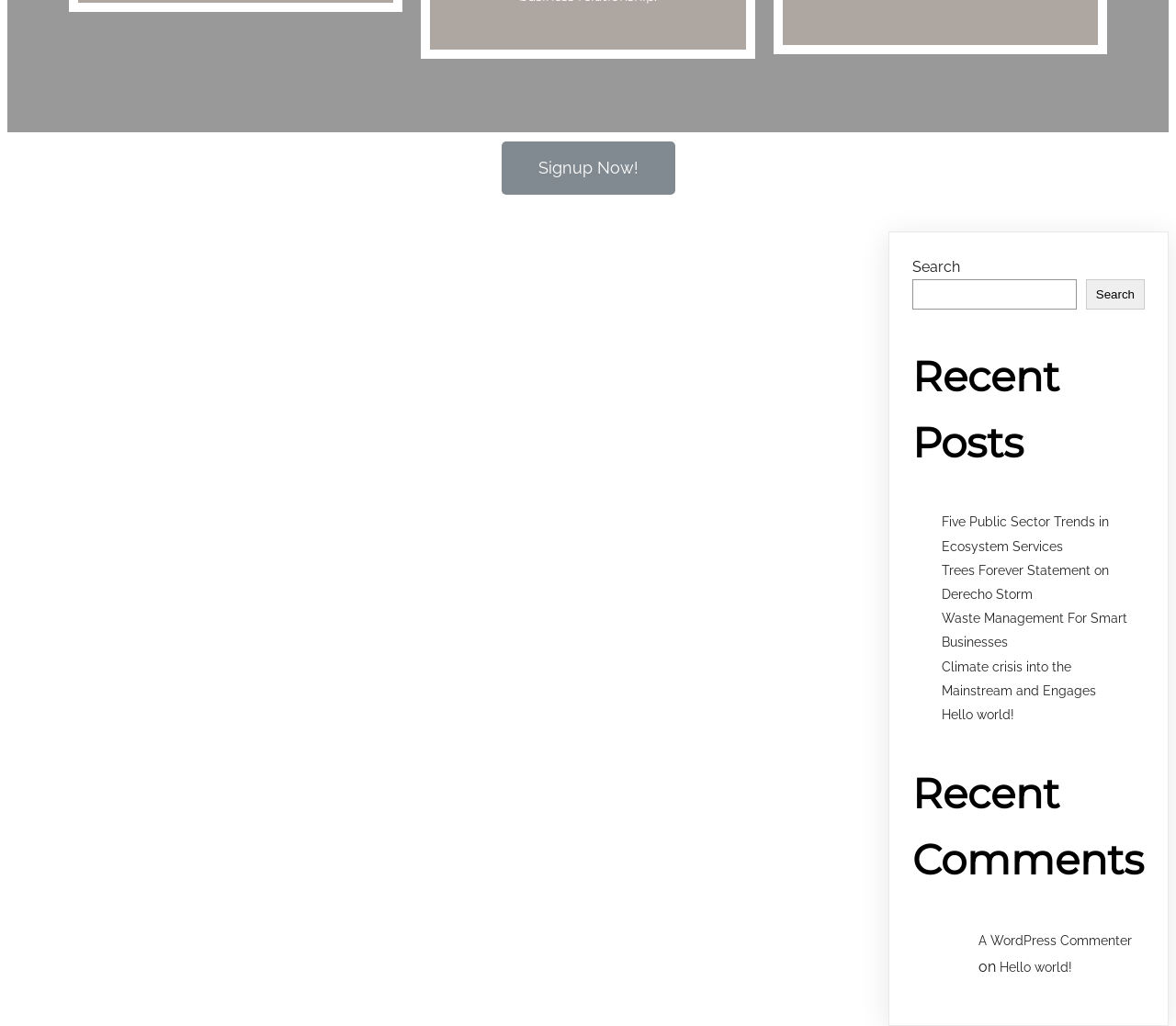Can you pinpoint the bounding box coordinates for the clickable element required for this instruction: "Search for something"? The coordinates should be four float numbers between 0 and 1, i.e., [left, top, right, bottom].

[0.776, 0.272, 0.915, 0.301]